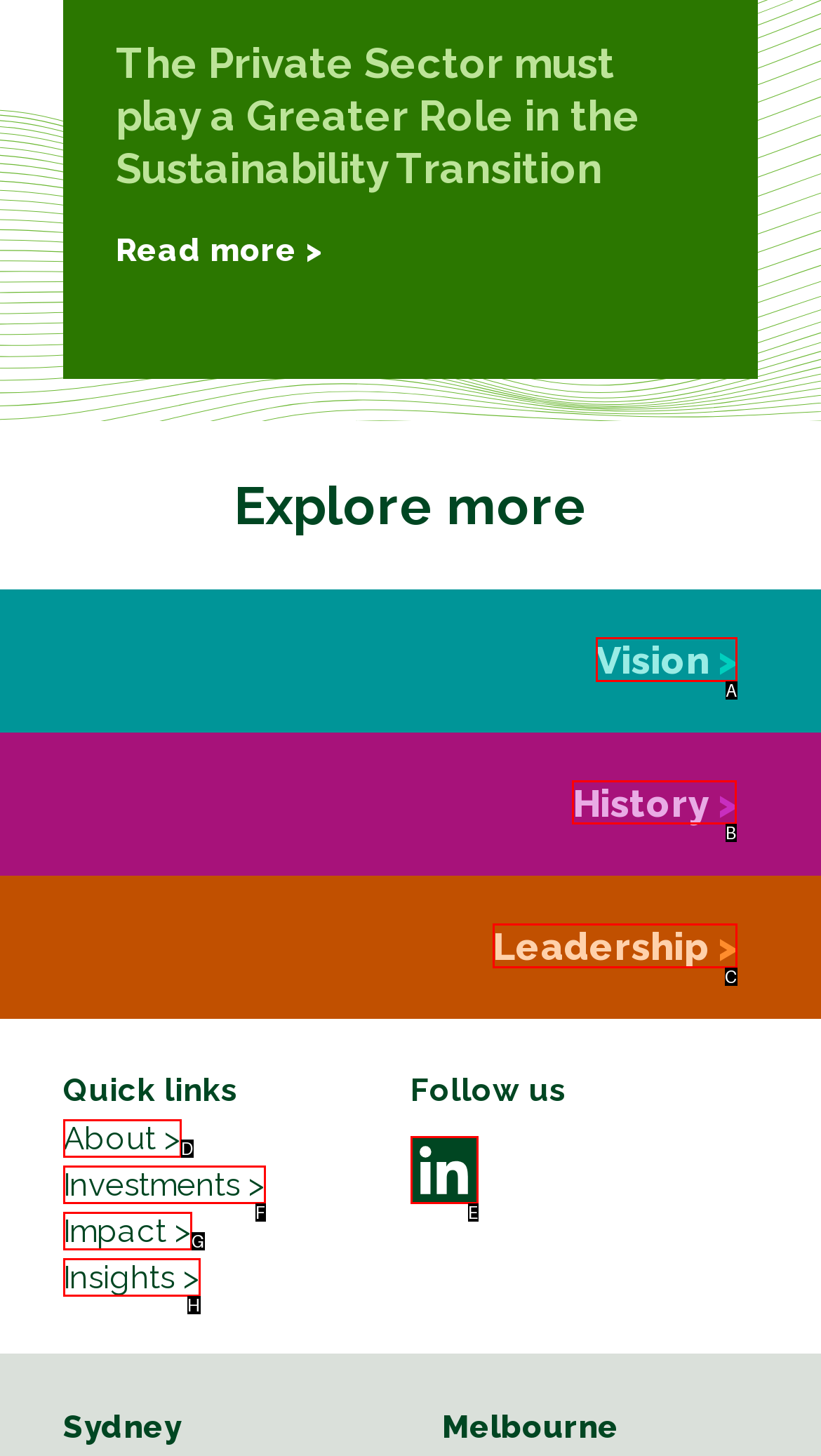Select the appropriate bounding box to fulfill the task: Learn about History Respond with the corresponding letter from the choices provided.

B